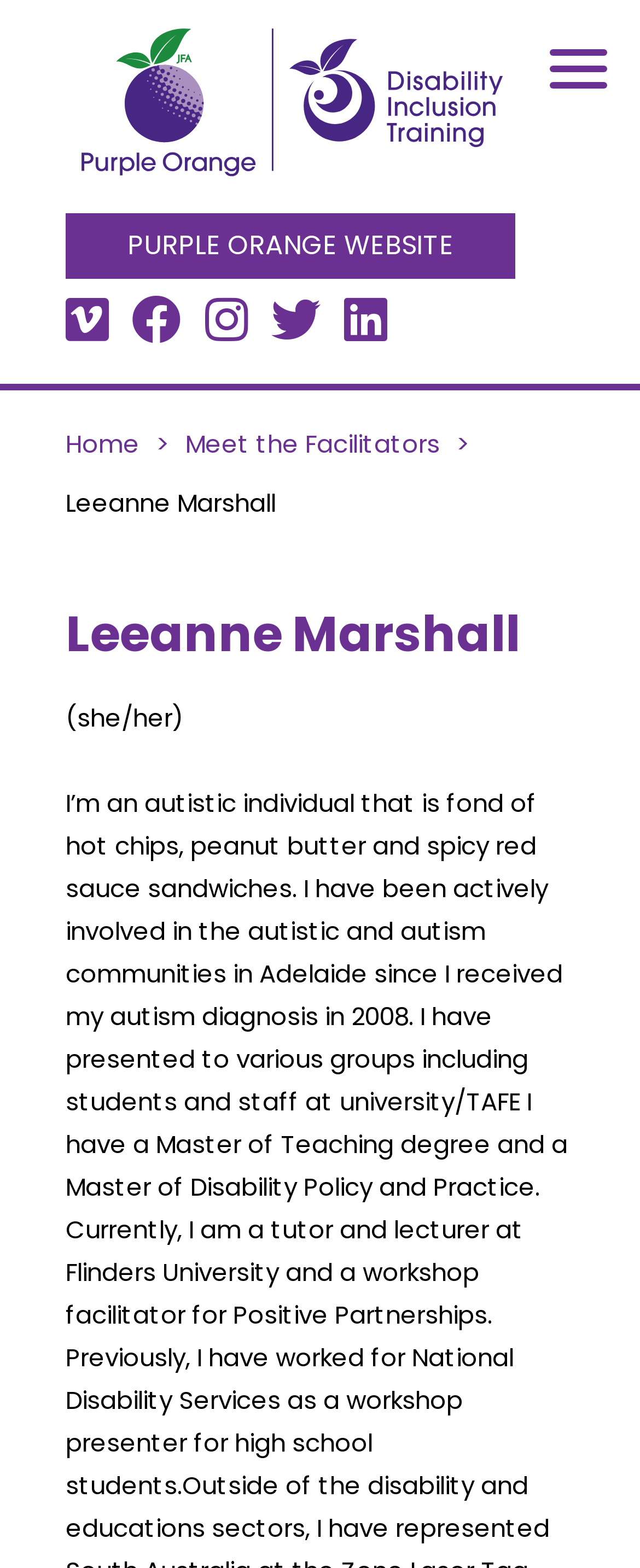Pinpoint the bounding box coordinates of the clickable area needed to execute the instruction: "Click on the 'Menu' button". The coordinates should be specified as four float numbers between 0 and 1, i.e., [left, top, right, bottom].

[0.859, 0.031, 0.949, 0.062]